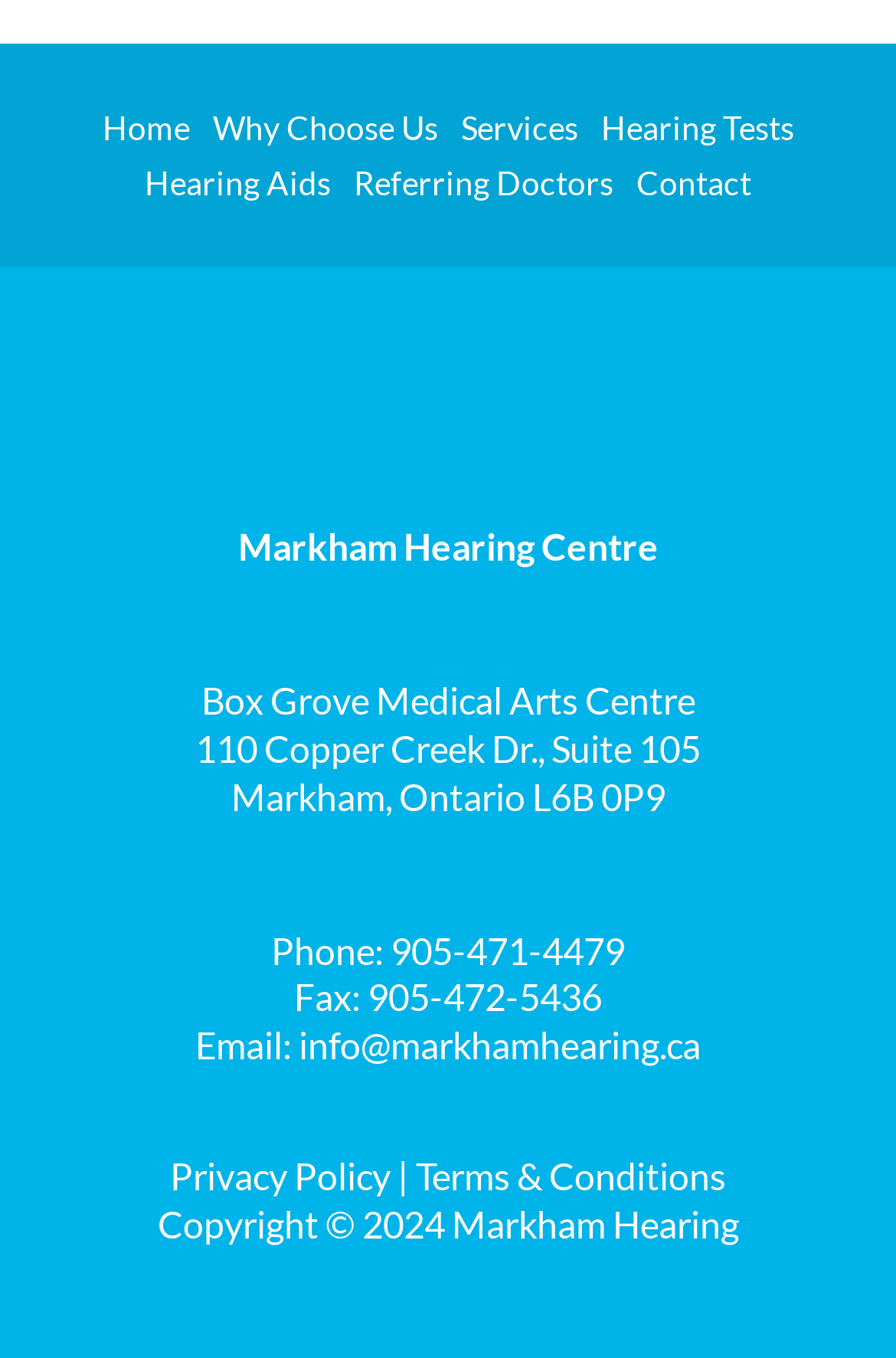Determine the bounding box coordinates of the clickable element necessary to fulfill the instruction: "Read the Privacy Policy". Provide the coordinates as four float numbers within the 0 to 1 range, i.e., [left, top, right, bottom].

[0.19, 0.849, 0.436, 0.882]